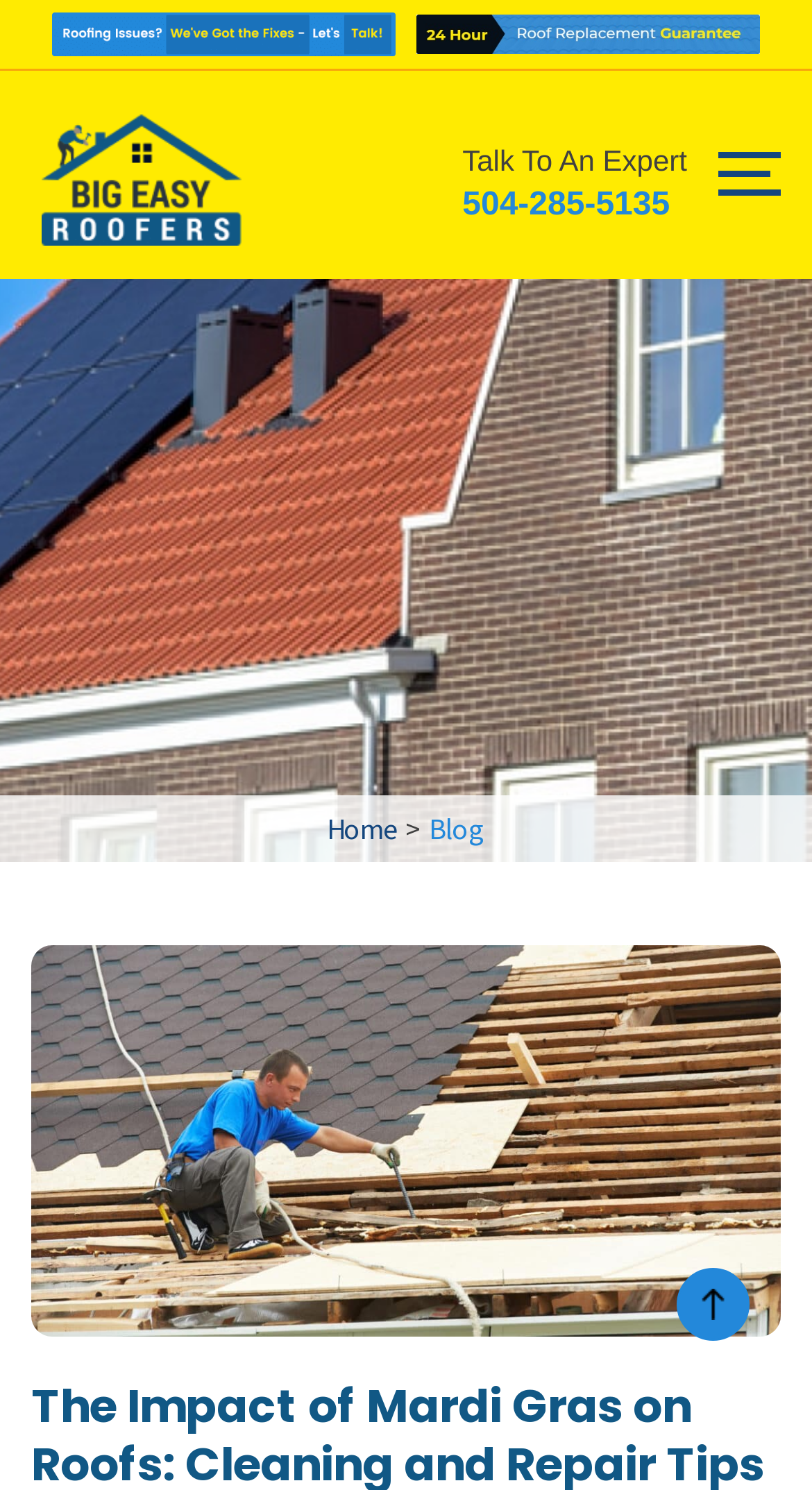What is the topic of the blog post?
Please answer the question with as much detail as possible using the screenshot.

I inferred the topic of the blog post by considering the image of metal roofing and the context of the webpage, which suggests that the blog post is discussing the impact of Mardi Gras celebrations on roof integrity.